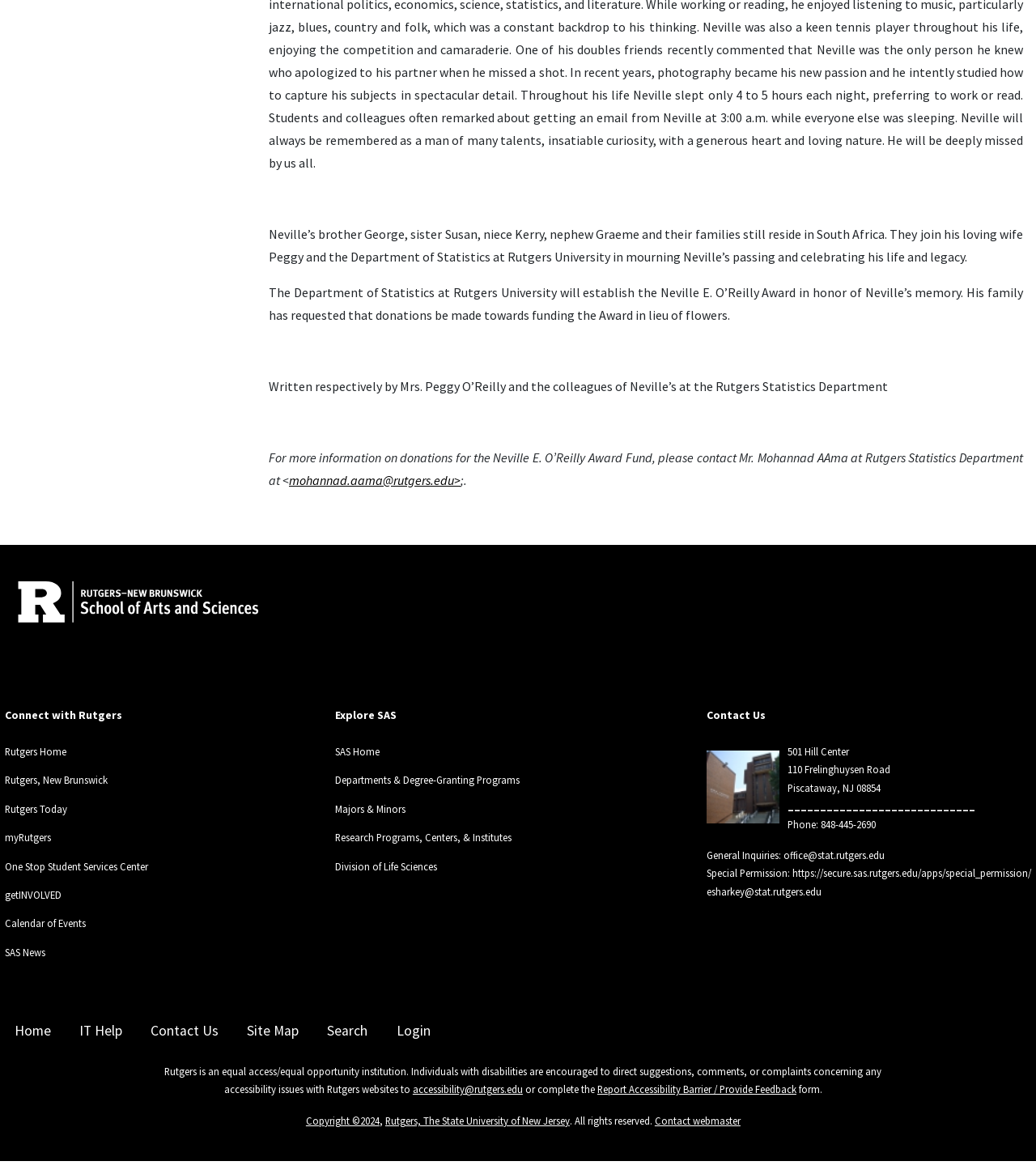Find the bounding box coordinates corresponding to the UI element with the description: "myRutgers". The coordinates should be formatted as [left, top, right, bottom], with values as floats between 0 and 1.

[0.005, 0.708, 0.05, 0.719]